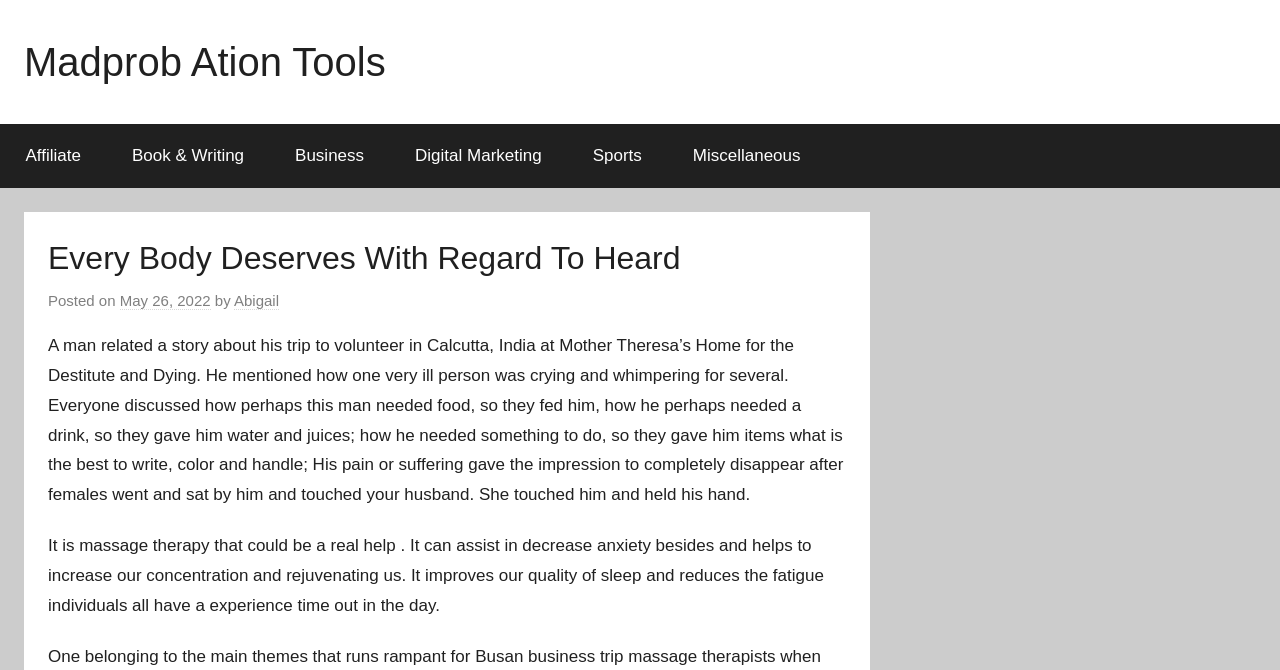Please predict the bounding box coordinates of the element's region where a click is necessary to complete the following instruction: "Click on Madprob Ation Tools". The coordinates should be represented by four float numbers between 0 and 1, i.e., [left, top, right, bottom].

[0.019, 0.06, 0.301, 0.125]